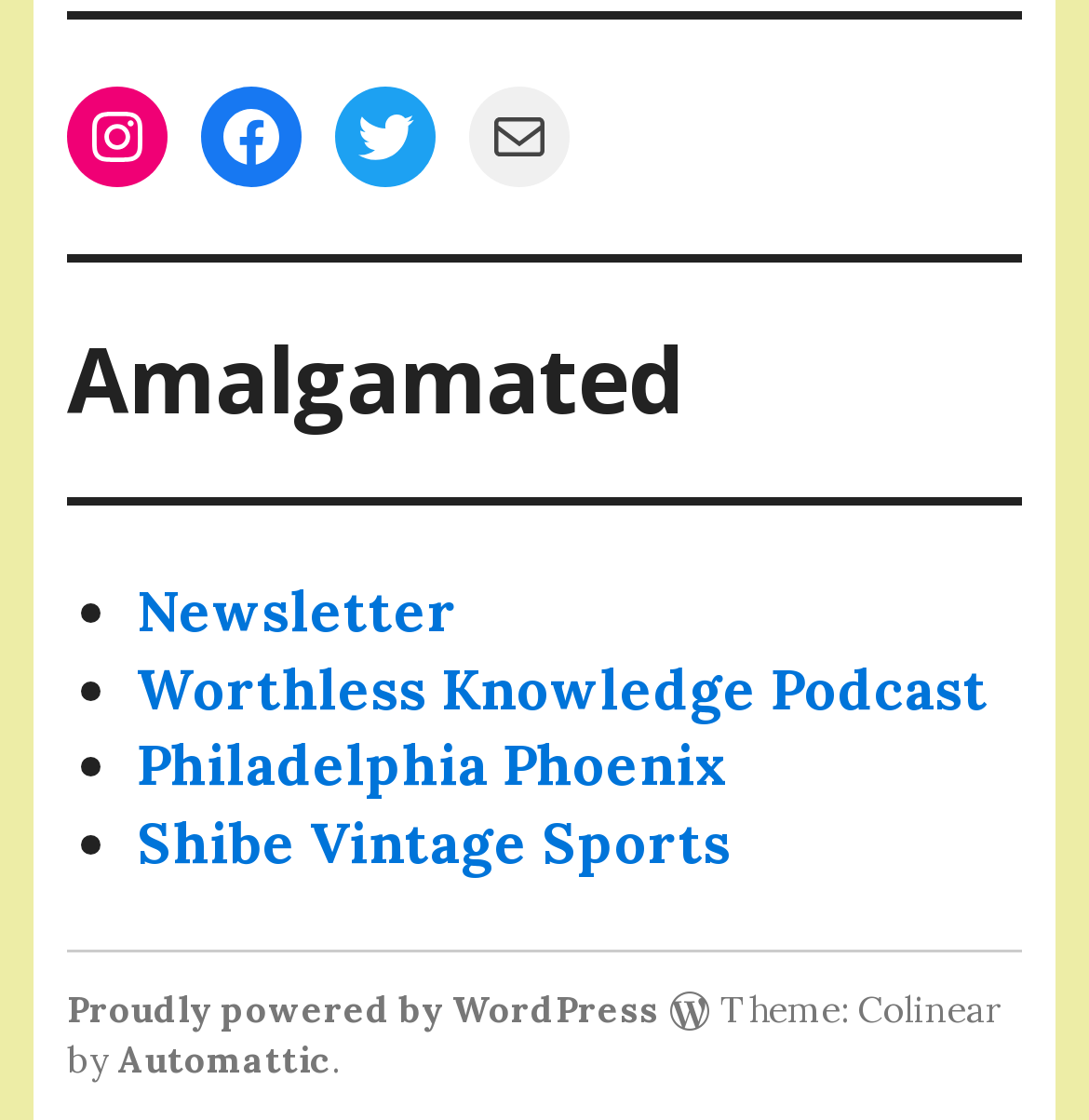Kindly determine the bounding box coordinates of the area that needs to be clicked to fulfill this instruction: "Check out Philadelphia Phoenix".

[0.126, 0.652, 0.669, 0.714]